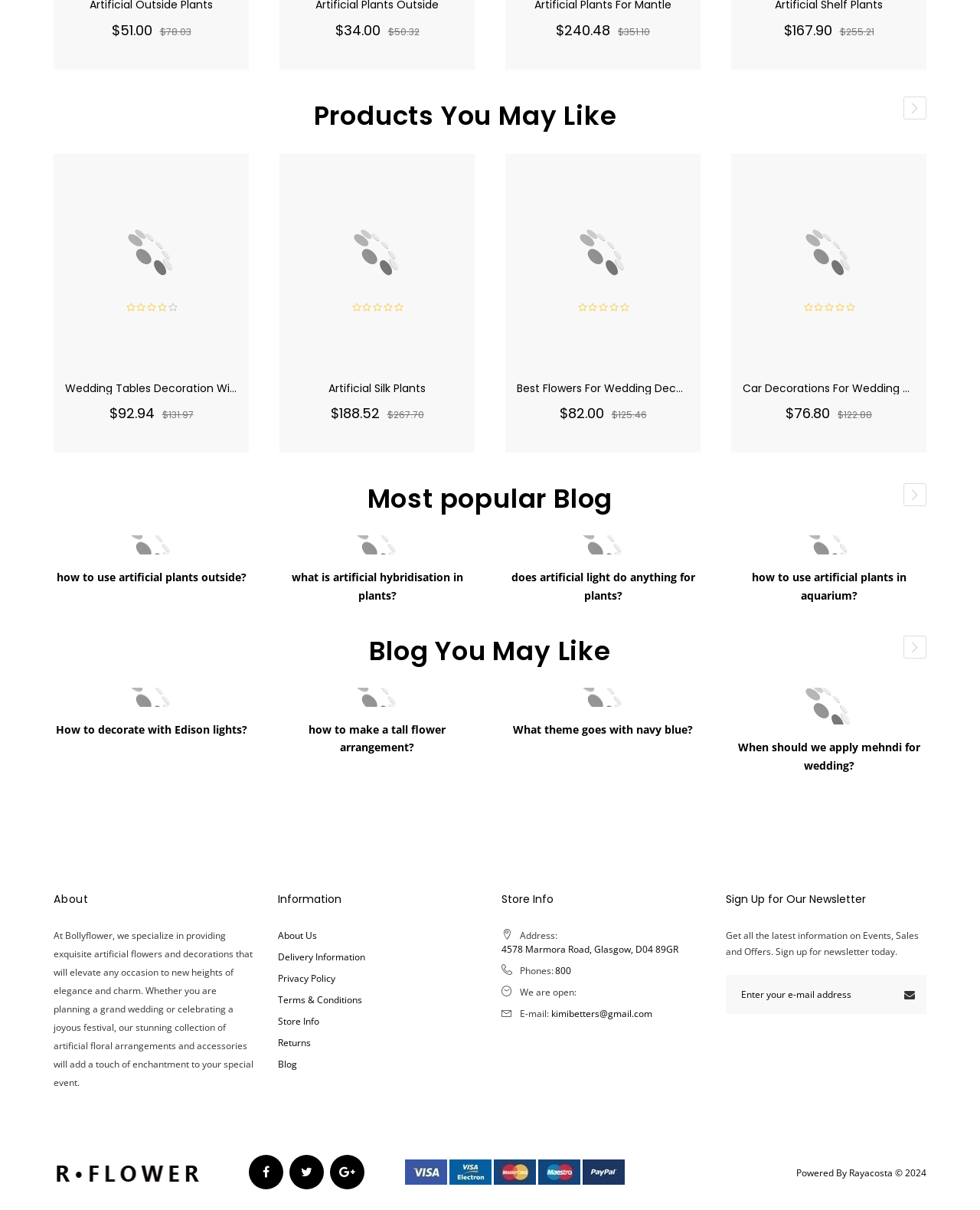Pinpoint the bounding box coordinates of the clickable element to carry out the following instruction: "Read 'how to use artificial plants outside?' blog."

[0.055, 0.443, 0.254, 0.458]